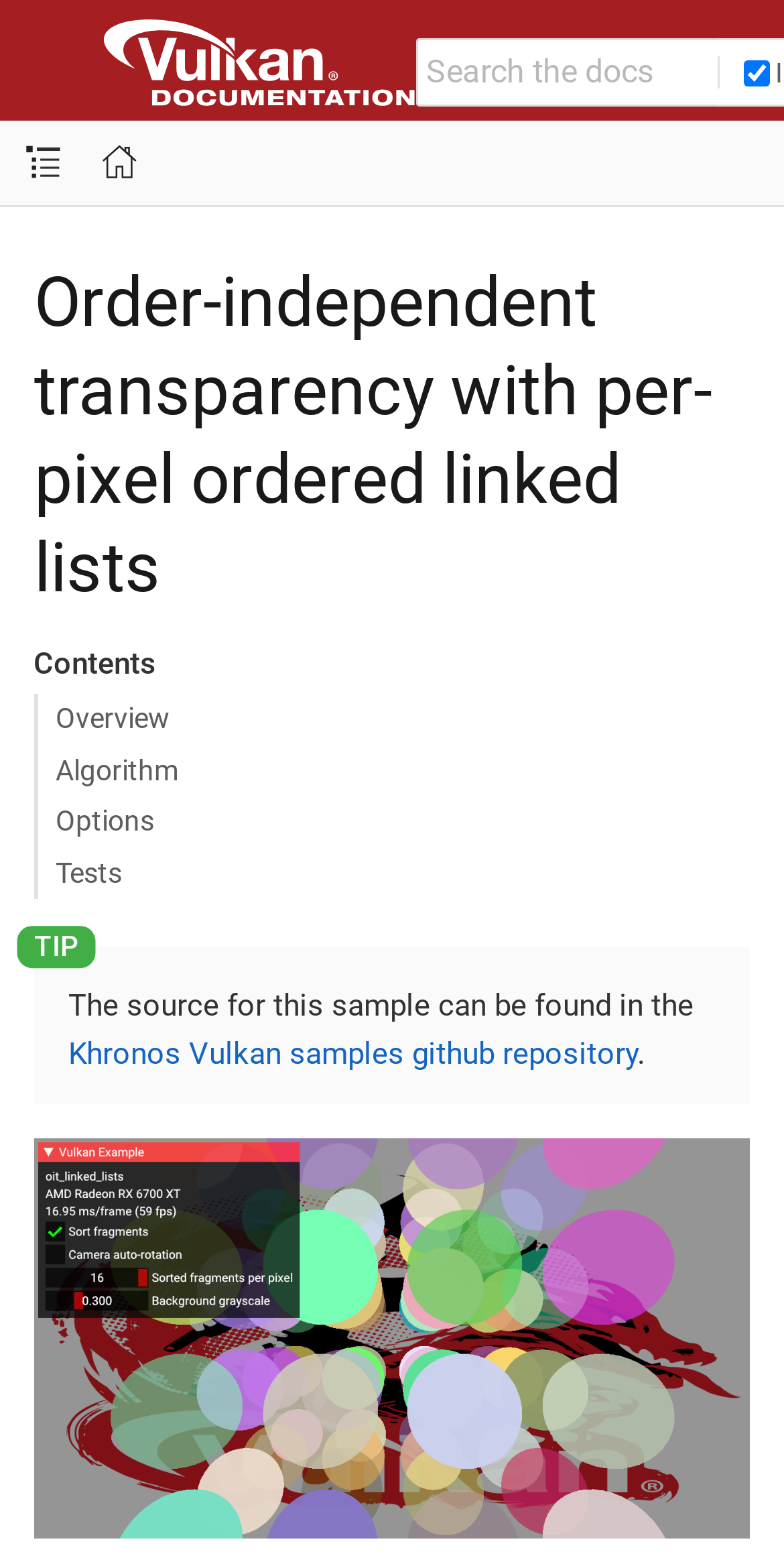Construct a comprehensive caption that outlines the webpage's structure and content.

The webpage is about "Order-independent transparency with per-pixel ordered linked lists" in the Vulkan Documentation Project. At the top left, there is a Vulkan White Label image. Below the image, there is a textbox. To the right of the textbox, there is a checkbox labeled "In this component" which is checked. 

On the left side of the page, there is a vertical navigation menu. At the top of the menu, there is an unlabelled button and a link. Below them, there is a heading with the same title as the webpage. Under the heading, there is a "Contents" heading, followed by links to "Overview", "Algorithm", "Options", and "Tests". 

Below the links, there is a table with one row. The row has two grid cells. The first cell contains a "Tip" label, and the second cell contains a paragraph of text with a link to the "Khronos Vulkan samples github repository". 

At the bottom of the page, there is an image labeled "Sample".